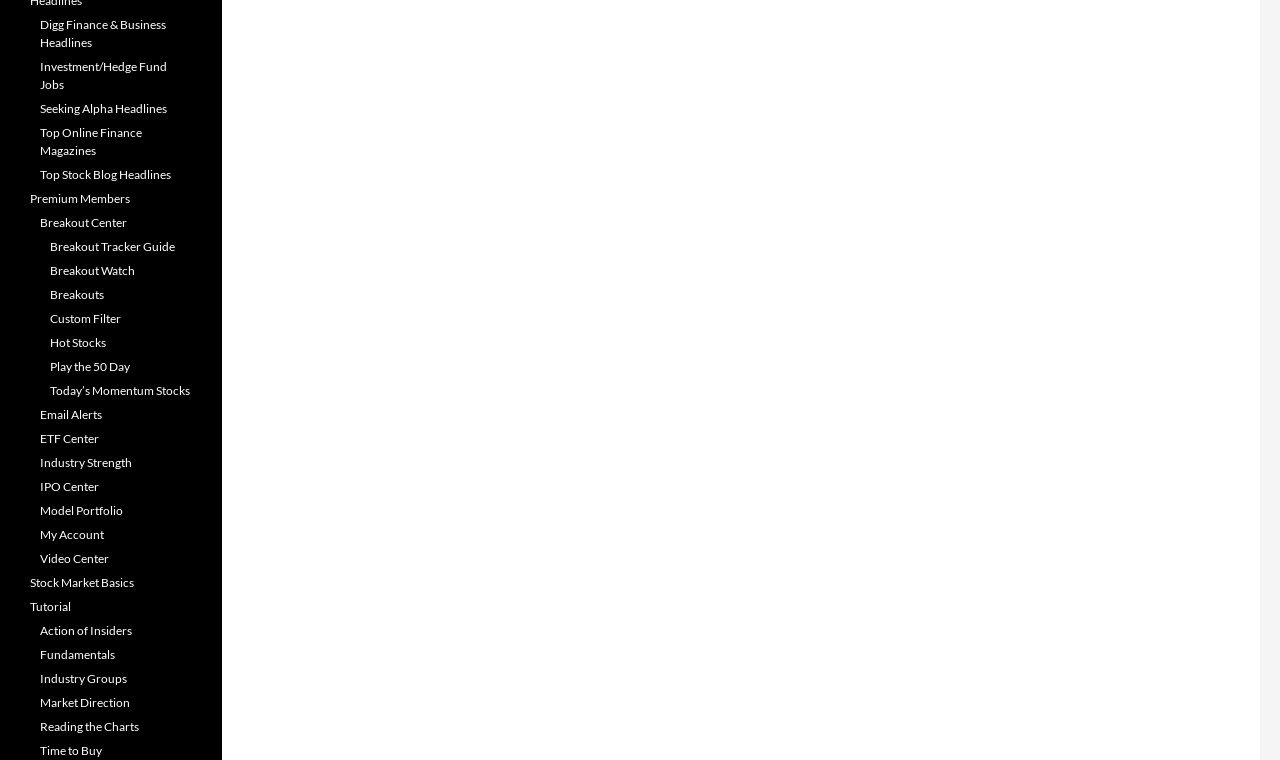Provide the bounding box coordinates of the HTML element described by the text: "Tutorial". The coordinates should be in the format [left, top, right, bottom] with values between 0 and 1.

[0.023, 0.788, 0.055, 0.808]